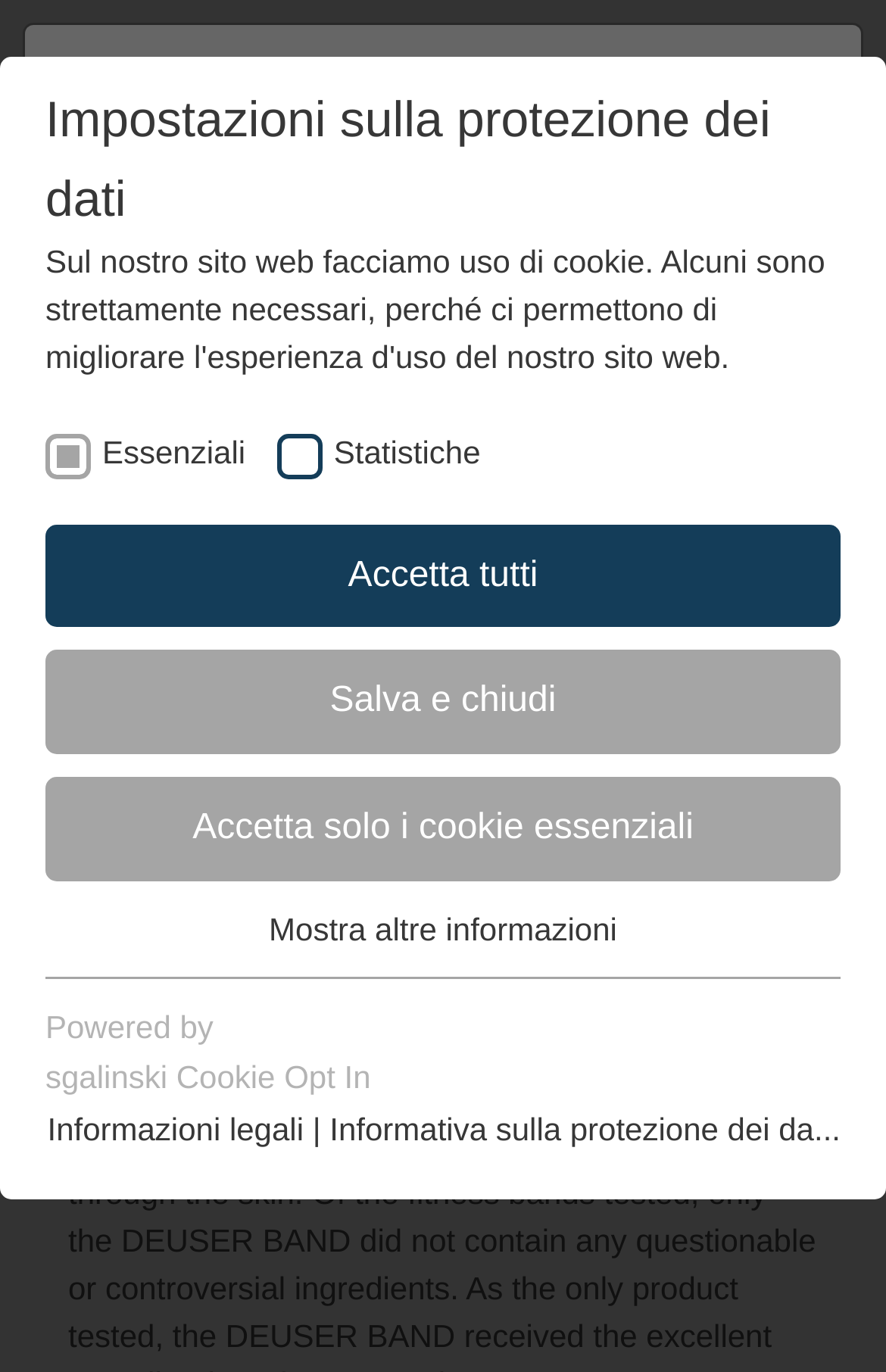What is the language of the webpage?
Please answer the question with a detailed and comprehensive explanation.

The language is not English because there is an option to switch to English (EN-US) in the language switcher section at the bottom of the webpage.